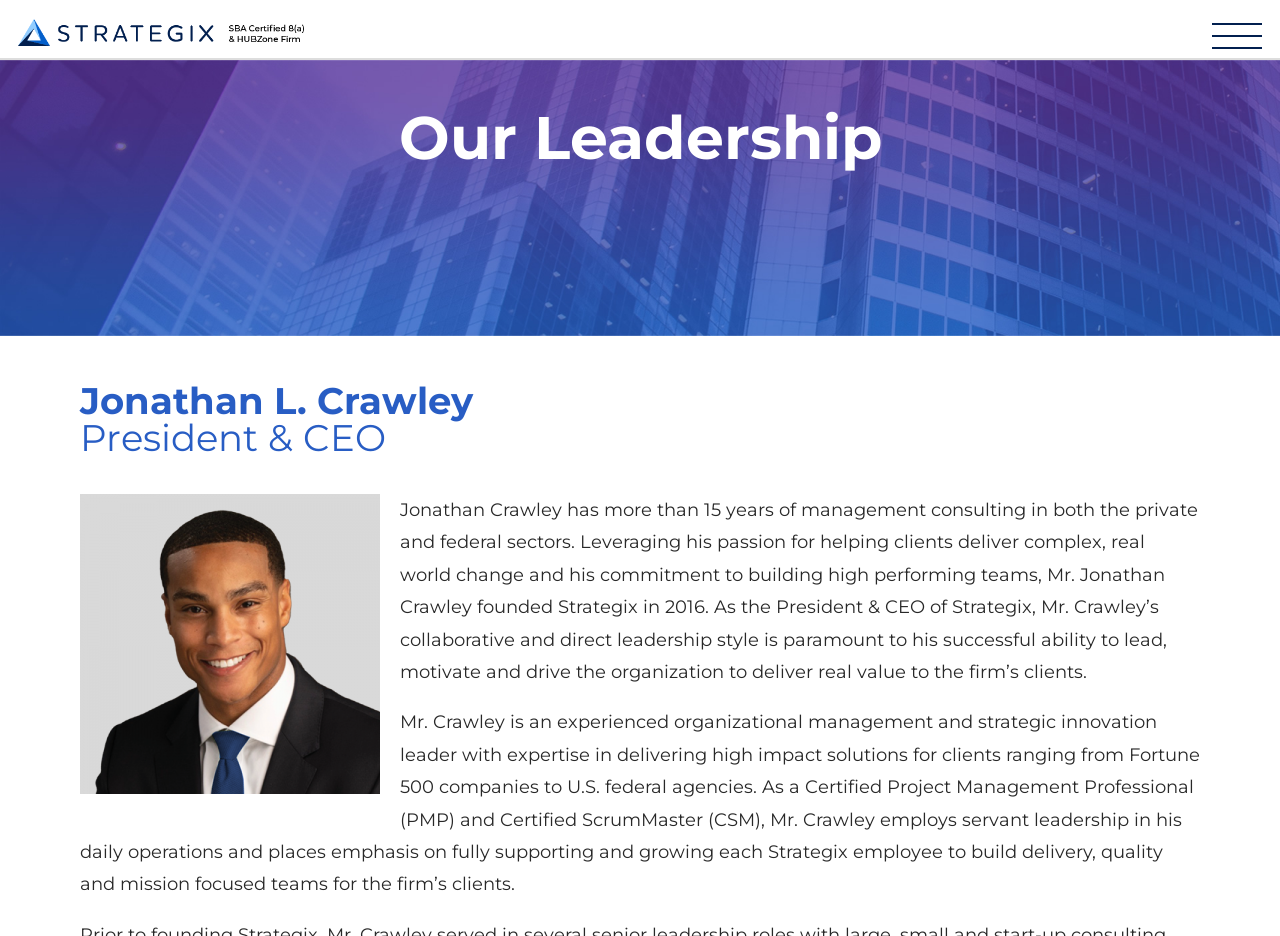Bounding box coordinates are specified in the format (top-left x, top-left y, bottom-right x, bottom-right y). All values are floating point numbers bounded between 0 and 1. Please provide the bounding box coordinate of the region this sentence describes: Education and Training

[0.031, 0.349, 0.109, 0.43]